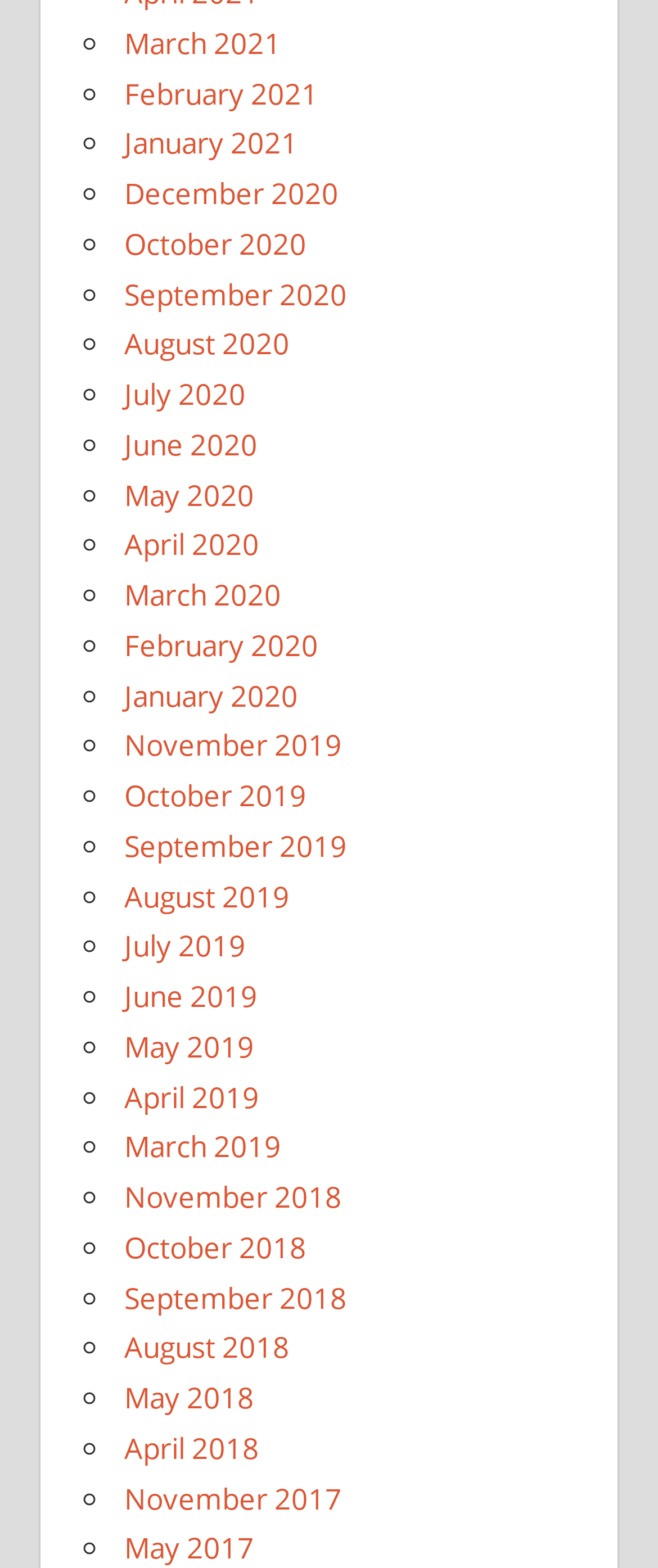Give a one-word or one-phrase response to the question: 
How many links are on this webpage?

34